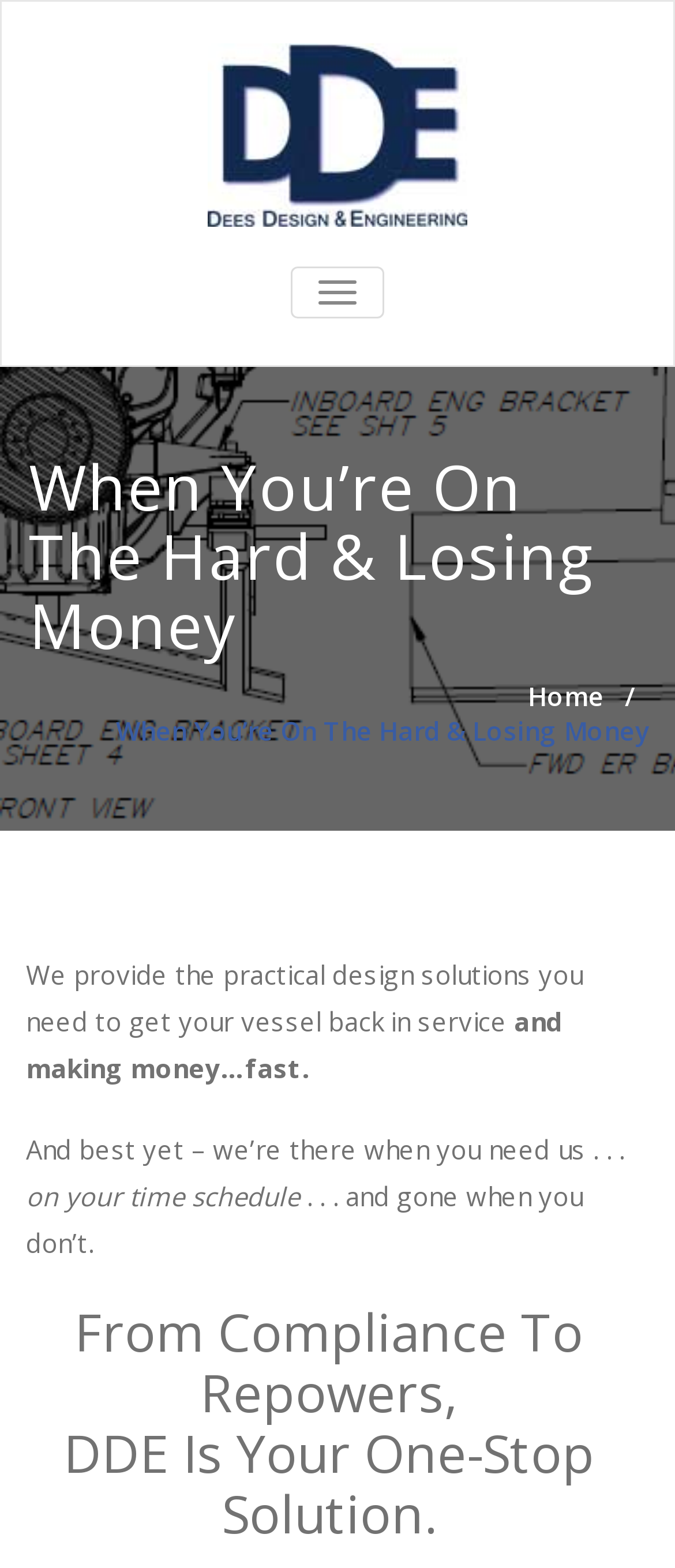Using the elements shown in the image, answer the question comprehensively: What is the company's one-stop solution for?

By analyzing the heading 'From Compliance To Repowers, DDE Is Your One-Stop Solution.' at the bottom of the webpage, we can infer that the company provides a one-stop solution for compliance to repowers.